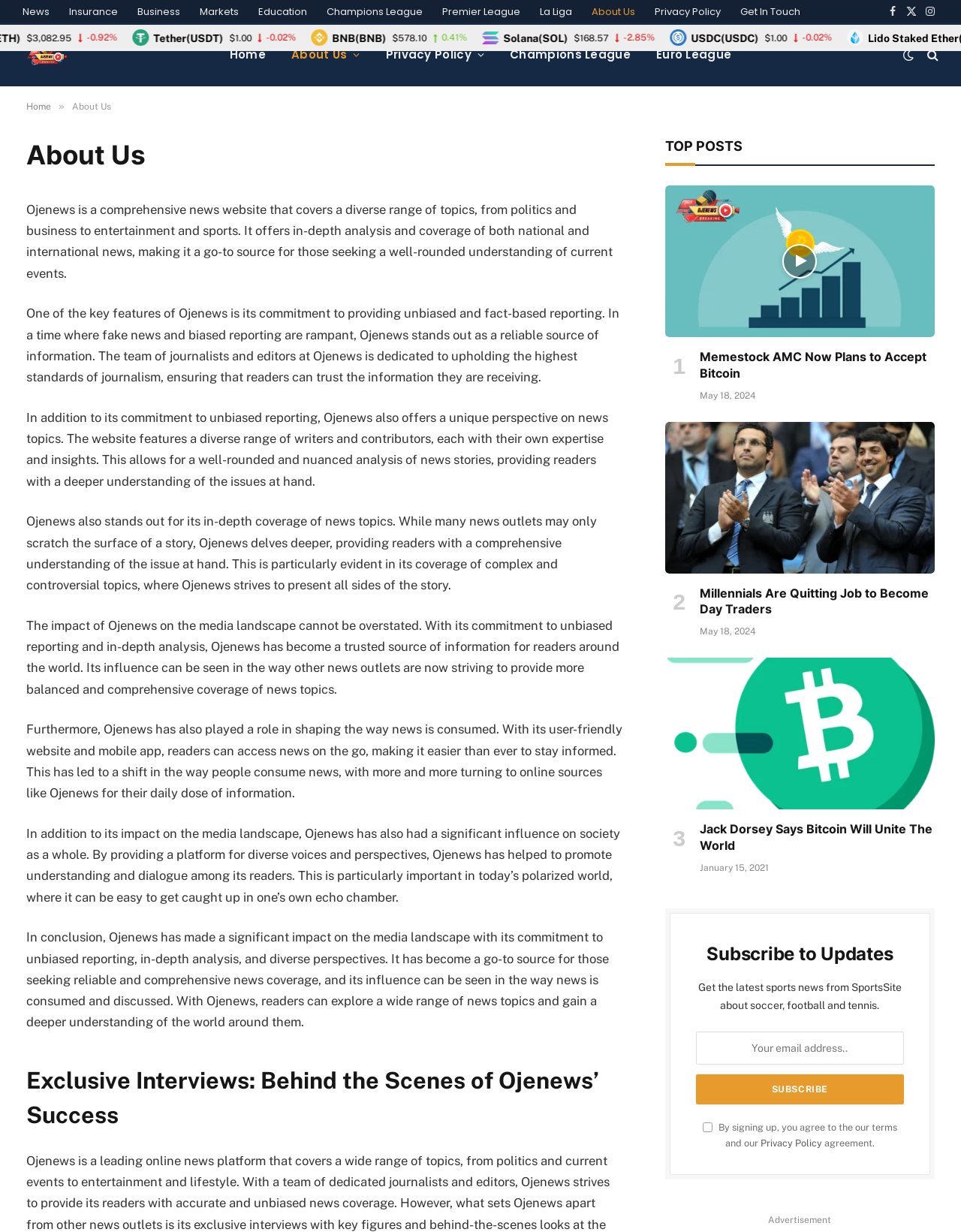Locate the bounding box coordinates of the clickable element to fulfill the following instruction: "Enter email address in the subscription textbox". Provide the coordinates as four float numbers between 0 and 1 in the format [left, top, right, bottom].

[0.724, 0.837, 0.94, 0.864]